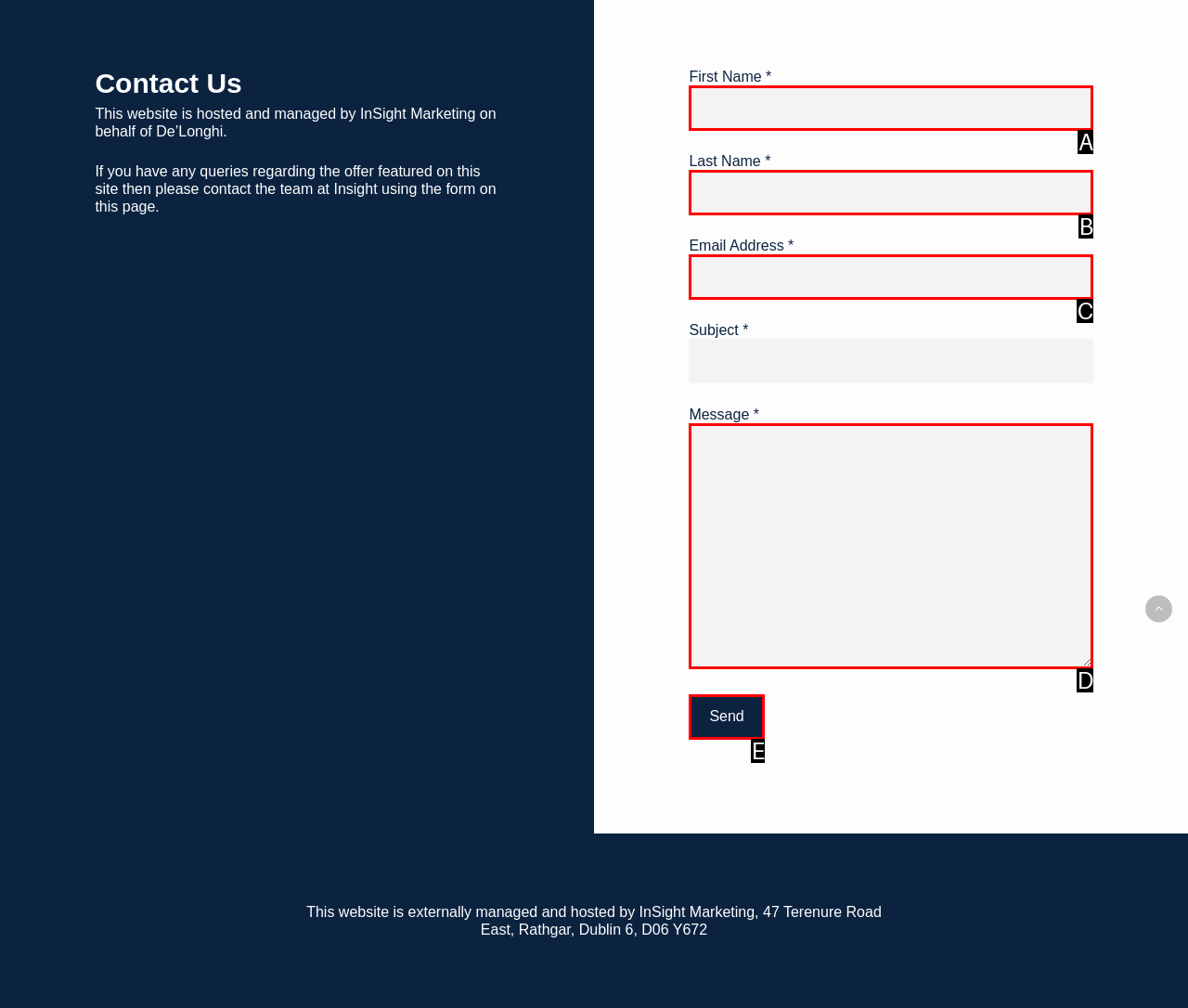Select the option that aligns with the description: Cookie Policy
Respond with the letter of the correct choice from the given options.

None